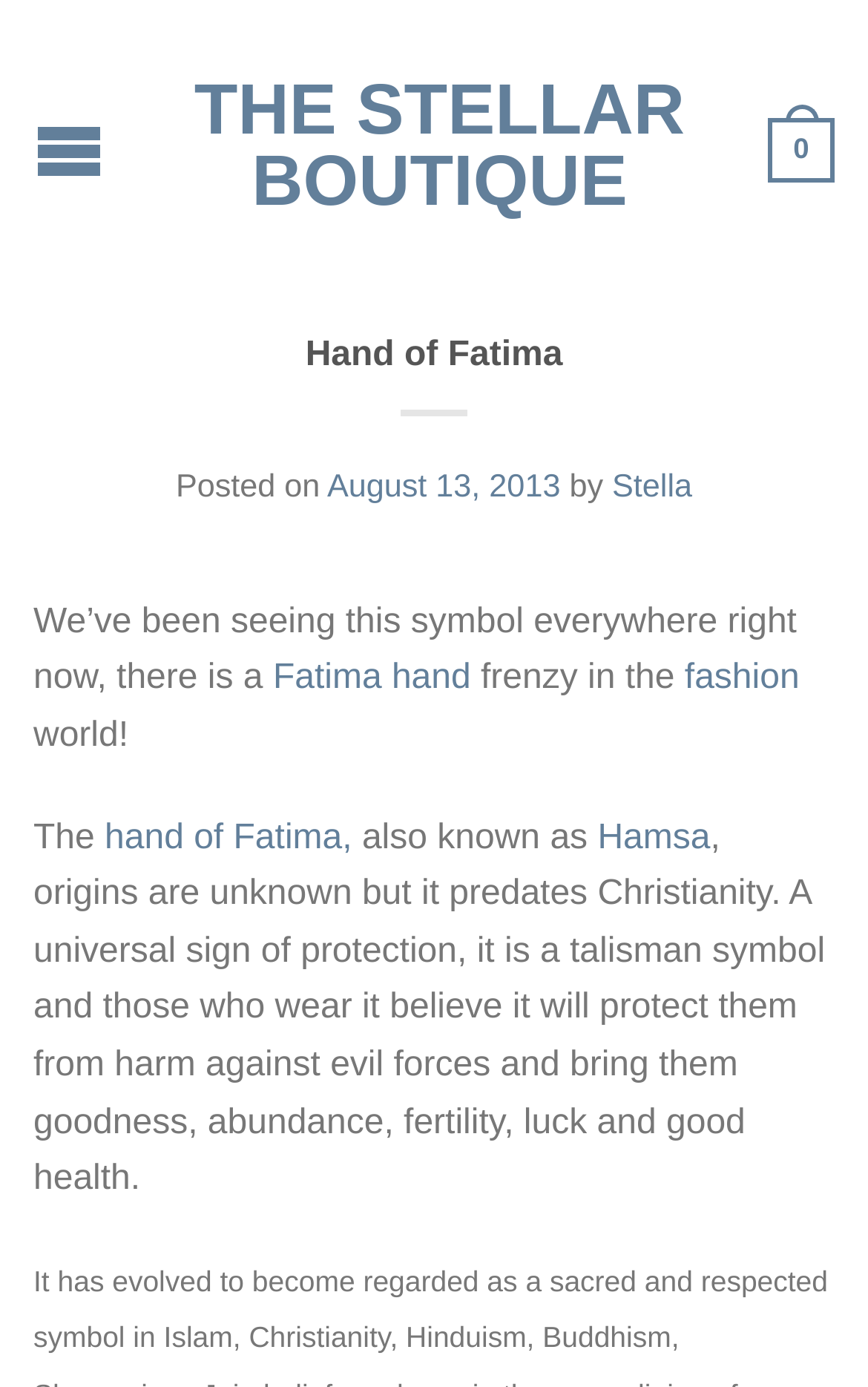Identify the bounding box of the UI component described as: "hand of Fatima,".

[0.121, 0.59, 0.406, 0.617]